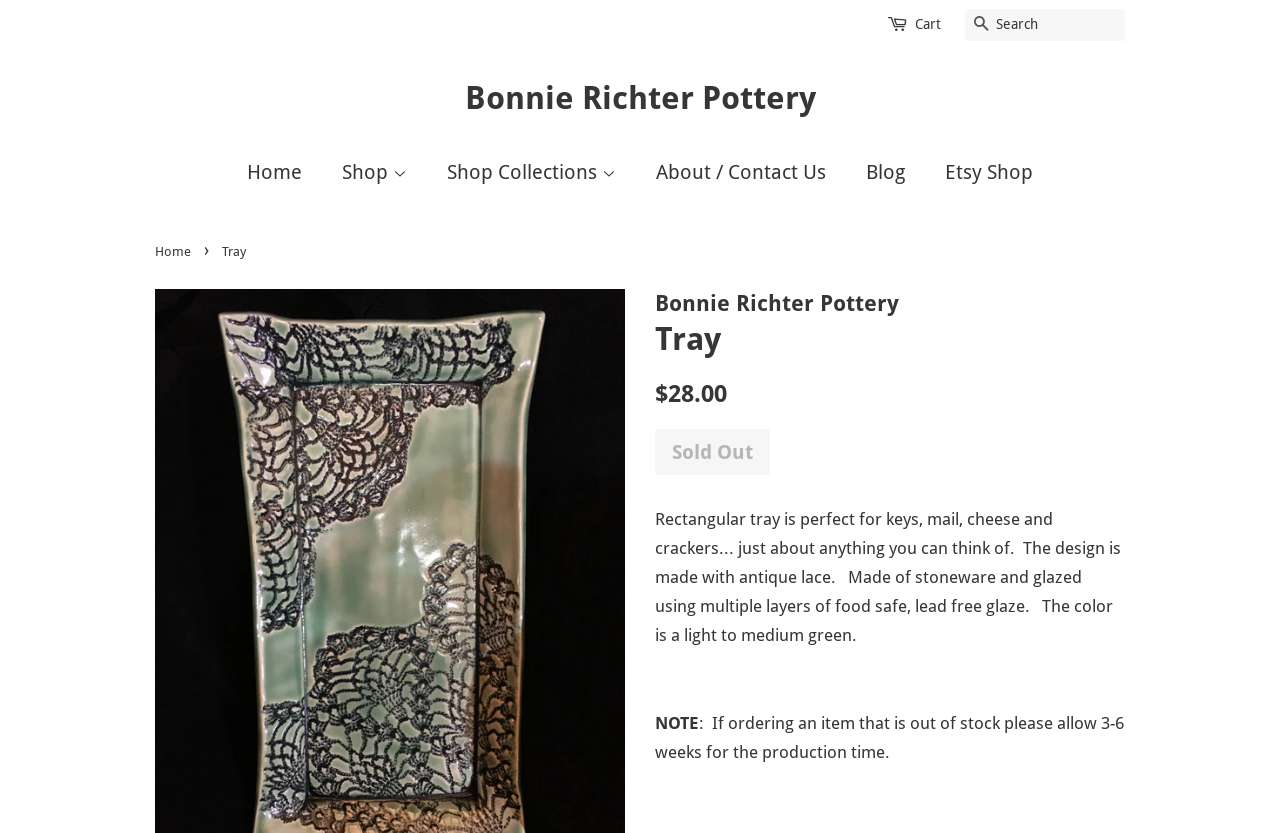What happens if an item is out of stock?
Please respond to the question with a detailed and informative answer.

If an item is out of stock, the customer needs to allow 3-6 weeks for the production time, as stated in the product description section.